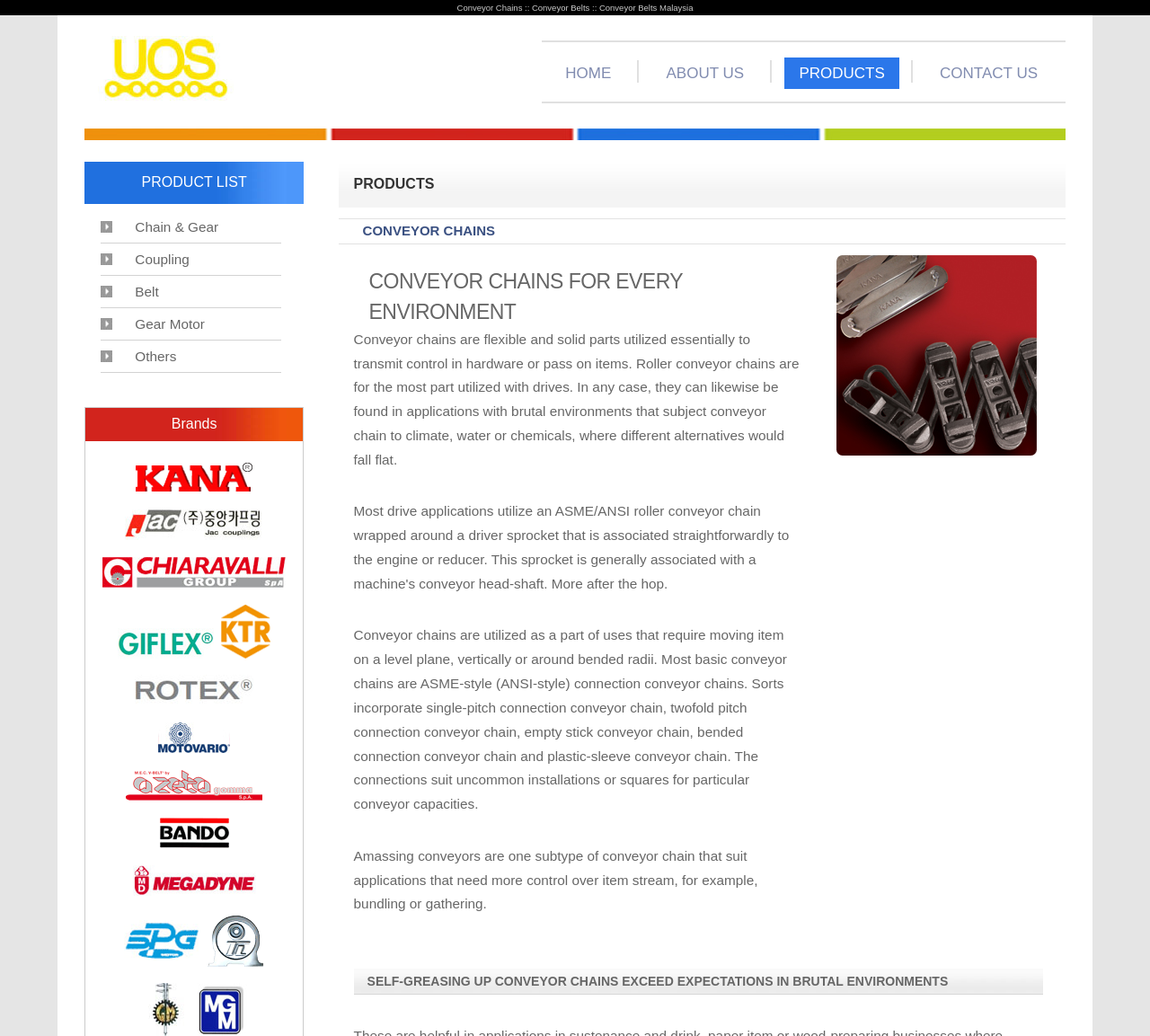Find the bounding box coordinates for the area you need to click to carry out the instruction: "Search for products". The coordinates should be four float numbers between 0 and 1, indicated as [left, top, right, bottom].

None